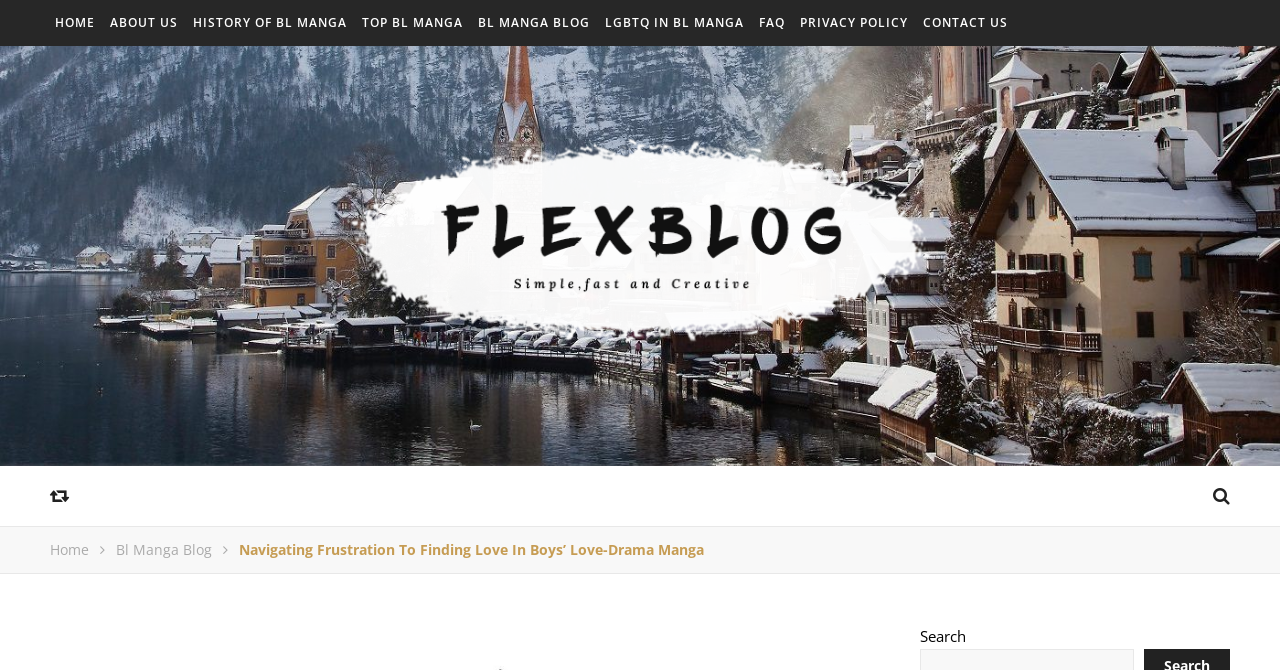Identify the first-level heading on the webpage and generate its text content.

Navigating Frustration to Finding Love in Boys’ Love-Drama Manga